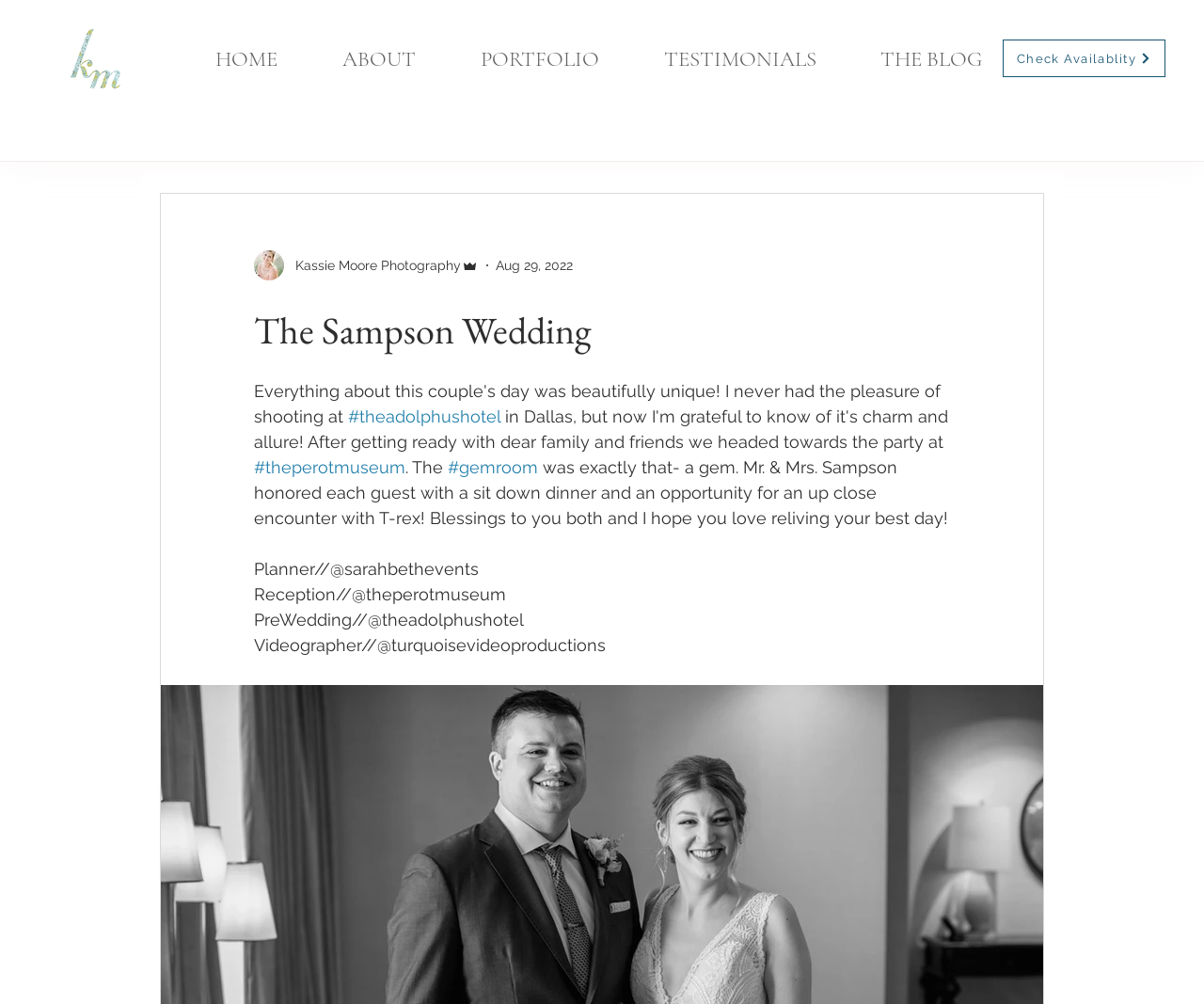Who was the planner of the wedding?
Please provide a single word or phrase as the answer based on the screenshot.

Sarah Beth Events